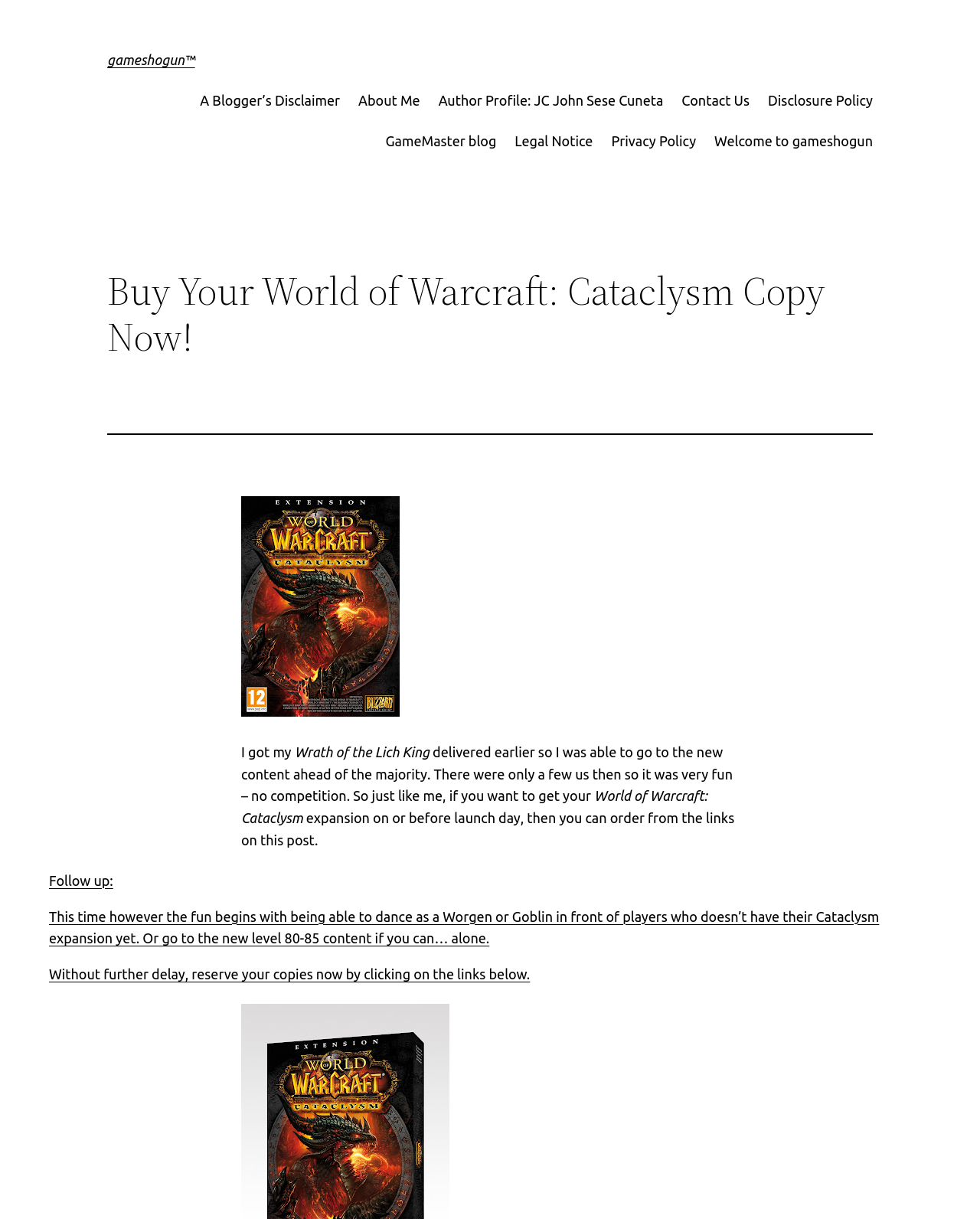Can you specify the bounding box coordinates for the region that should be clicked to fulfill this instruction: "Visit the GameMaster blog".

[0.393, 0.107, 0.507, 0.125]